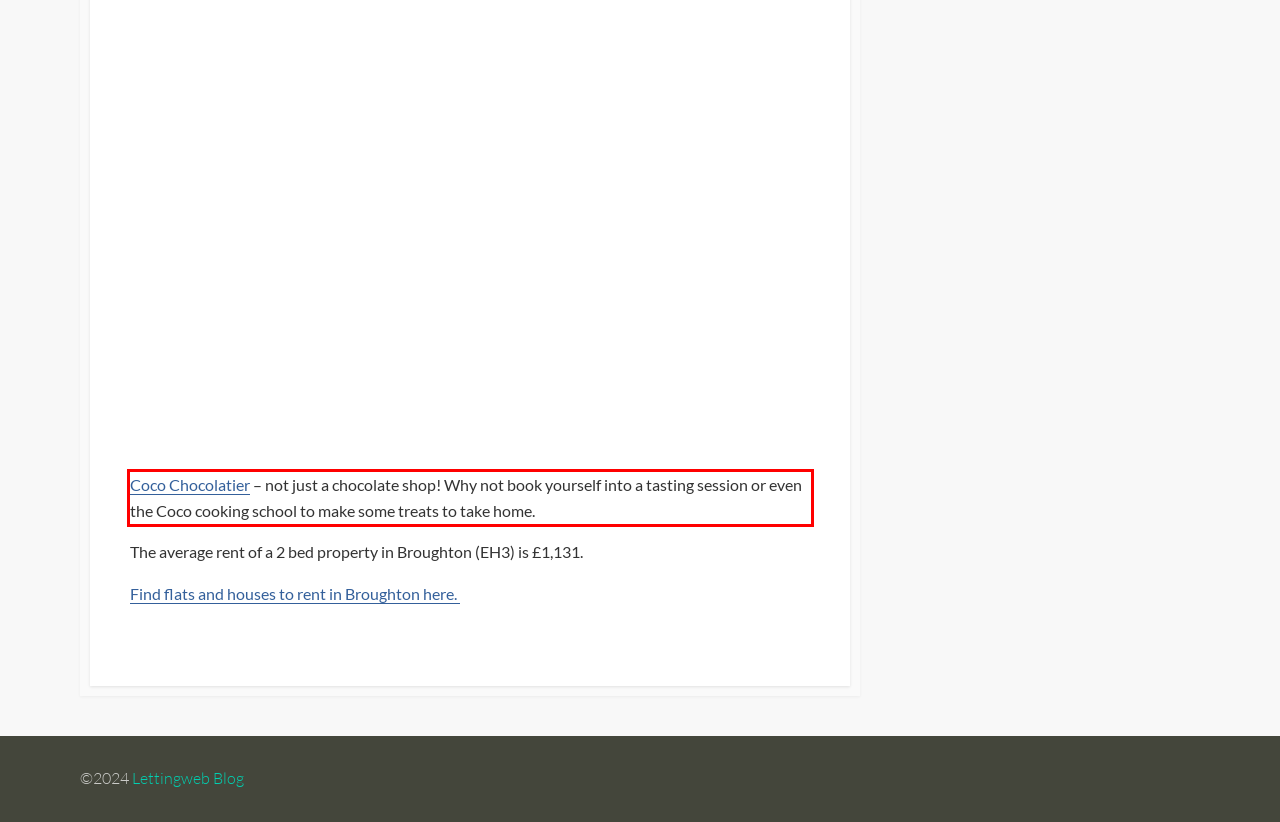Identify the text within the red bounding box on the webpage screenshot and generate the extracted text content.

Coco Chocolatier – not just a chocolate shop! Why not book yourself into a tasting session or even the Coco cooking school to make some treats to take home.